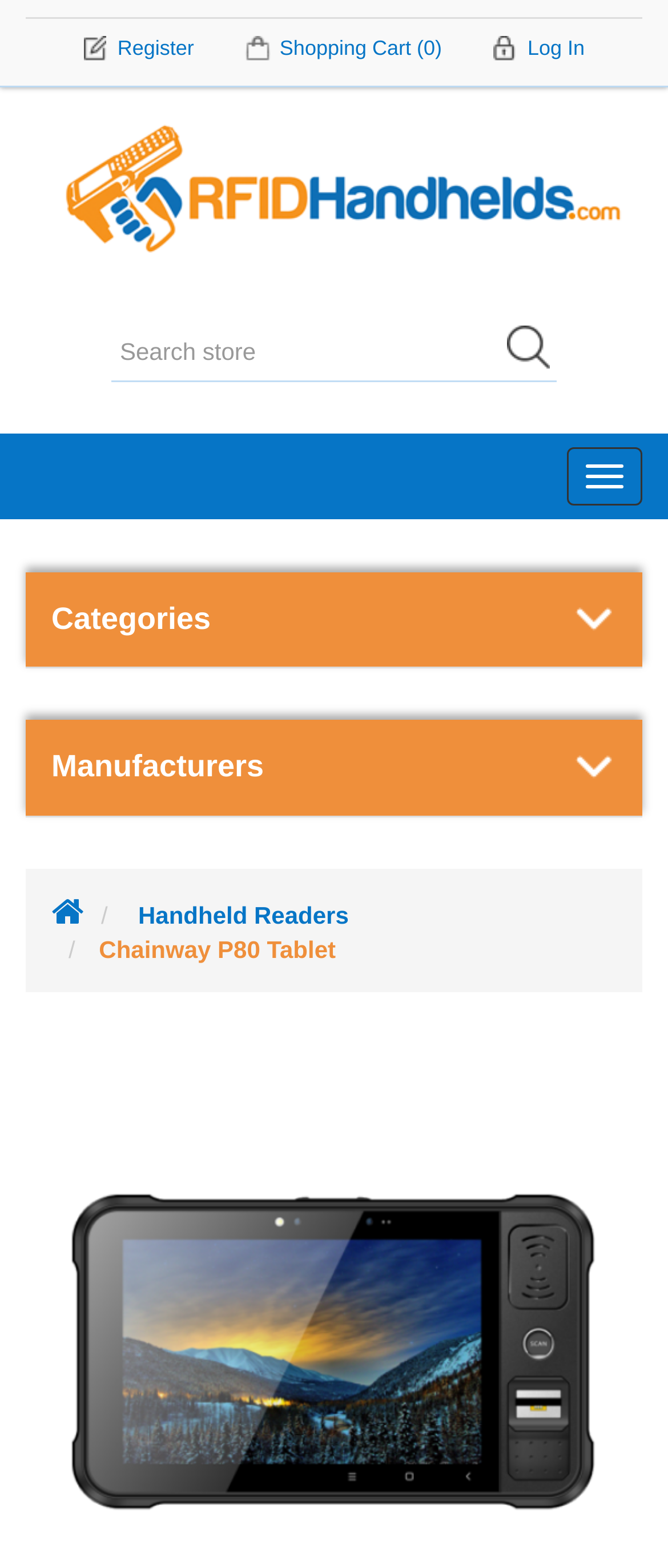Provide a thorough description of this webpage.

The webpage is about RFID handhelds, specifically the Chainway P80 Tablet. At the top, there are three links: "Register", "Shopping Cart (0)", and "Log In", positioned from left to right. Below these links, there is a prominent link "RFID Handhelds" with an accompanying image on the left side. 

On the right side of the "RFID Handhelds" link, there is a search bar with a "Search" button next to it. A "Toggle navigation" button is located to the right of the search bar. 

Further down, there are three sections: "Categories", "Manufacturers", and a list of links including a font icon and "Handheld Readers". The Chainway P80 Tablet is highlighted with a static text element.